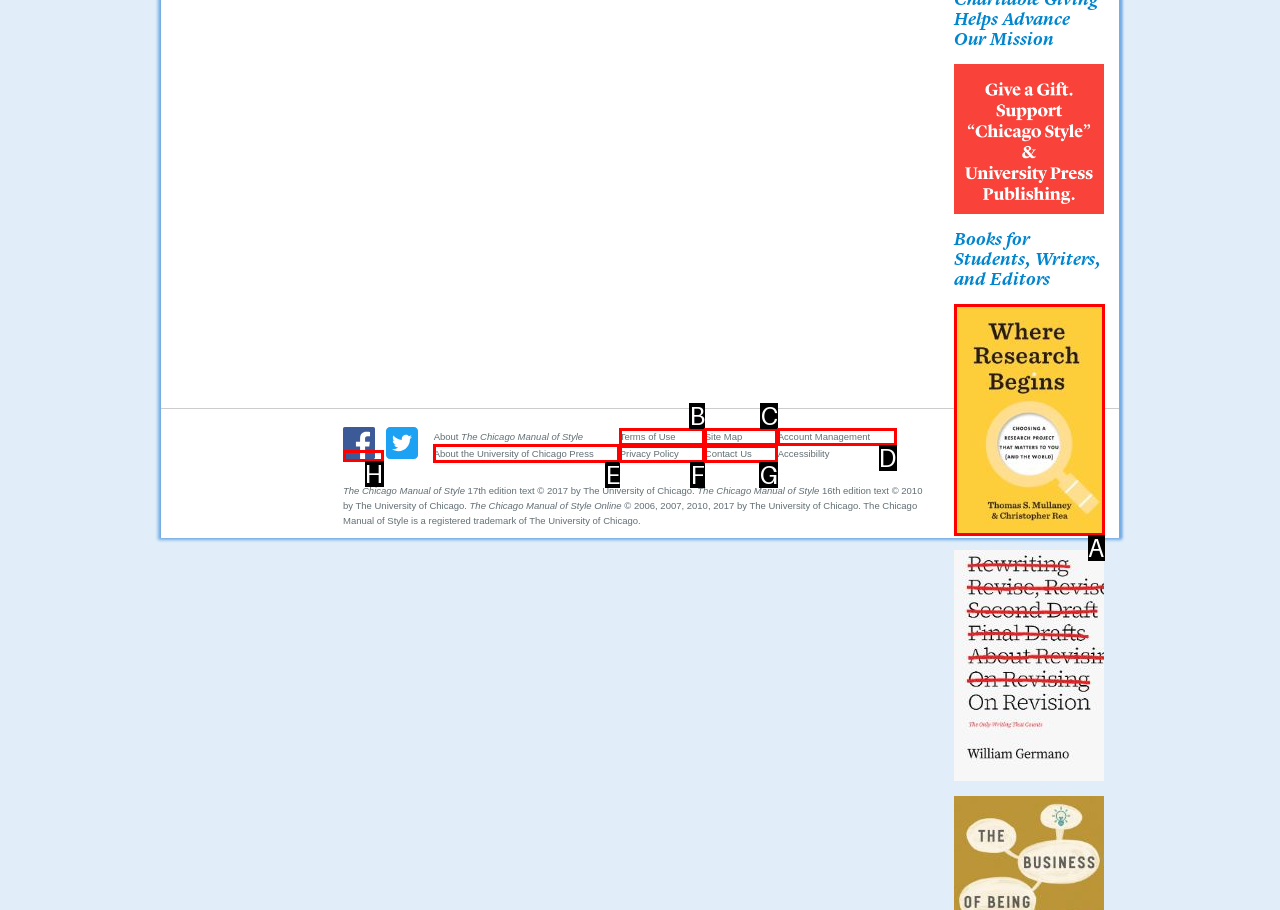Identify the correct choice to execute this task: Learn about the University of Chicago Press
Respond with the letter corresponding to the right option from the available choices.

E